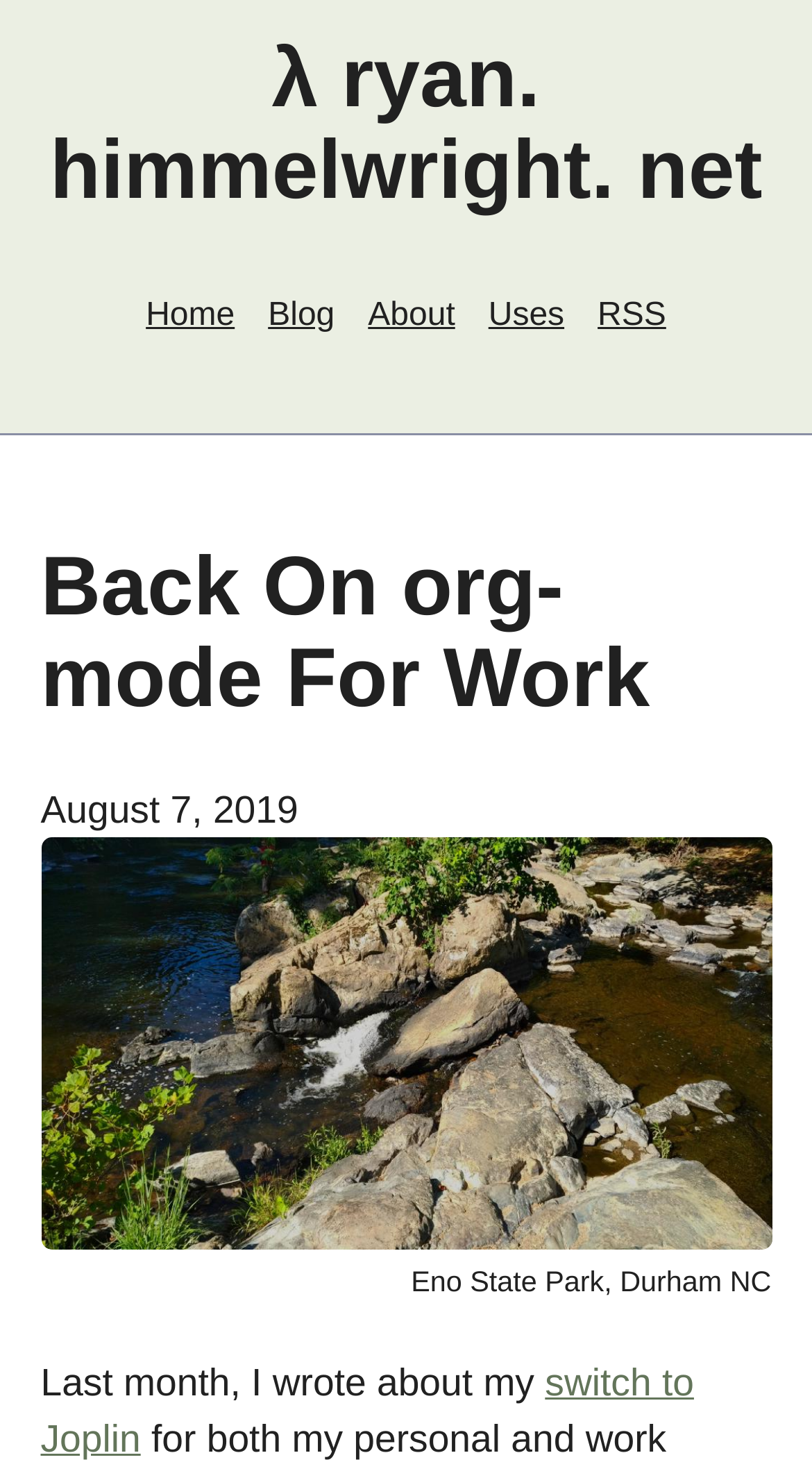Please provide a one-word or phrase answer to the question: 
What is the text of the last link in the blog post?

switch to Joplin